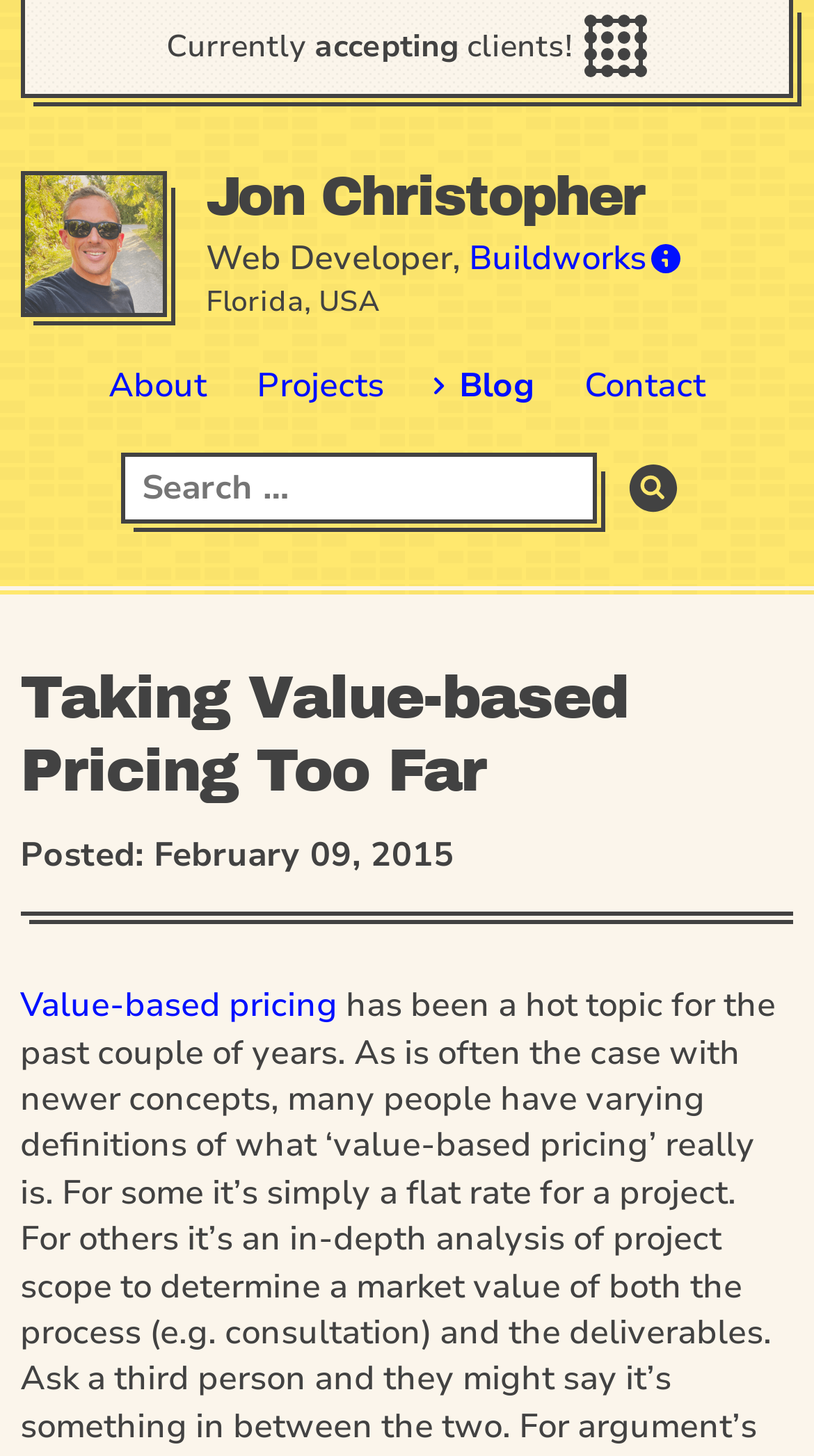Respond to the question with just a single word or phrase: 
When was the article posted?

February 09, 2015